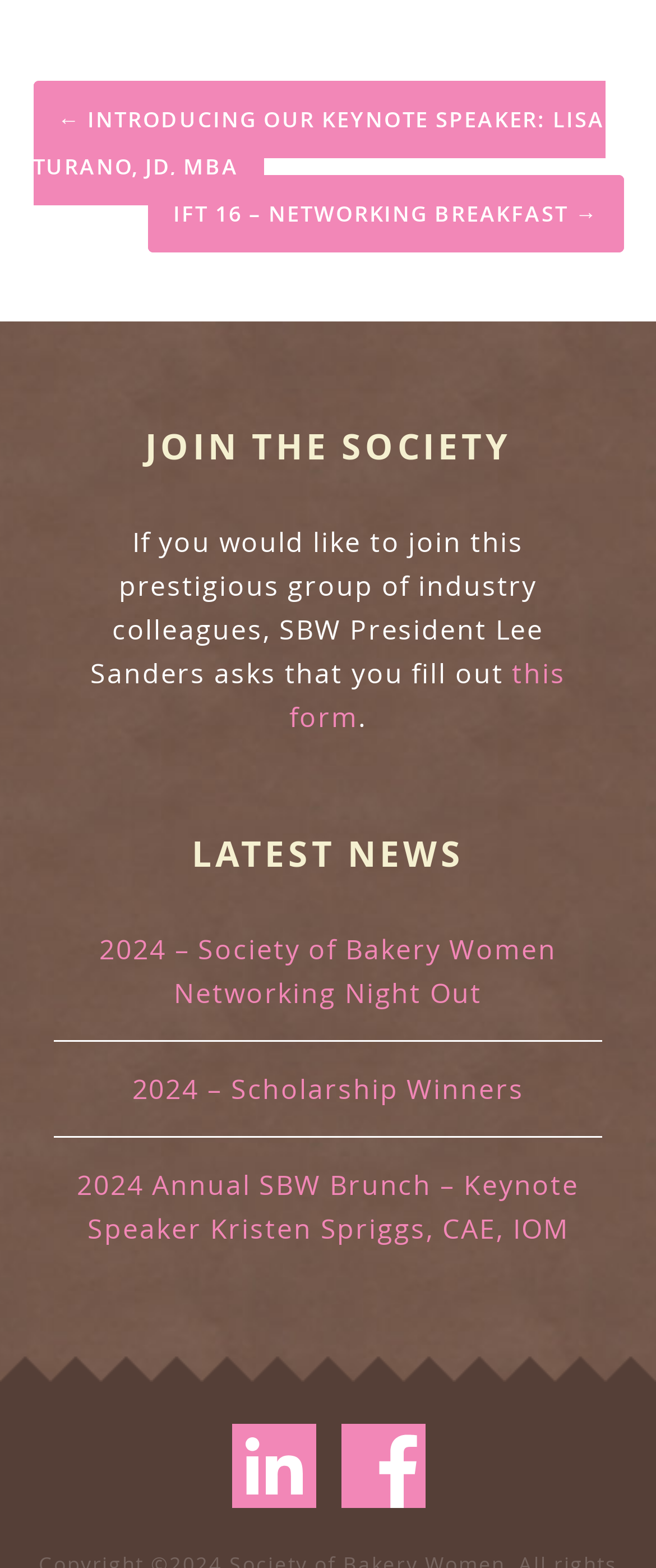How many social media links are available?
Please answer using one word or phrase, based on the screenshot.

2